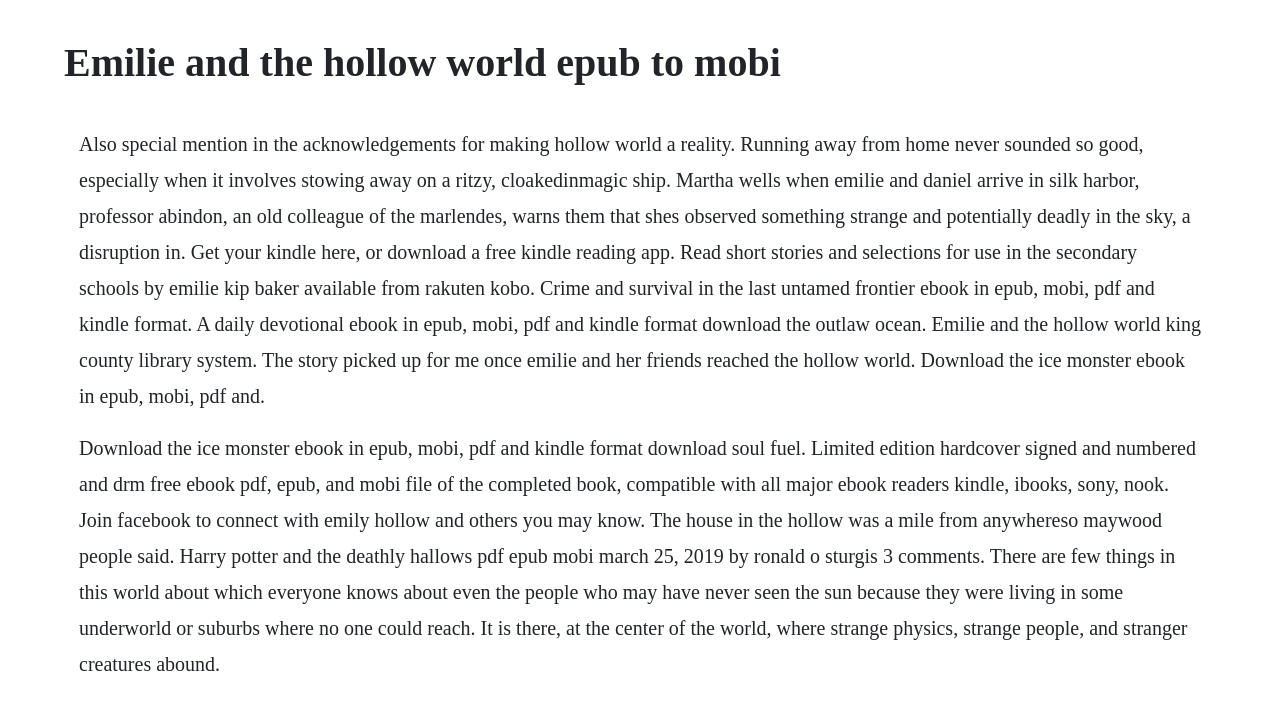Generate the text content of the main heading of the webpage.

Emilie and the hollow world epub to mobi